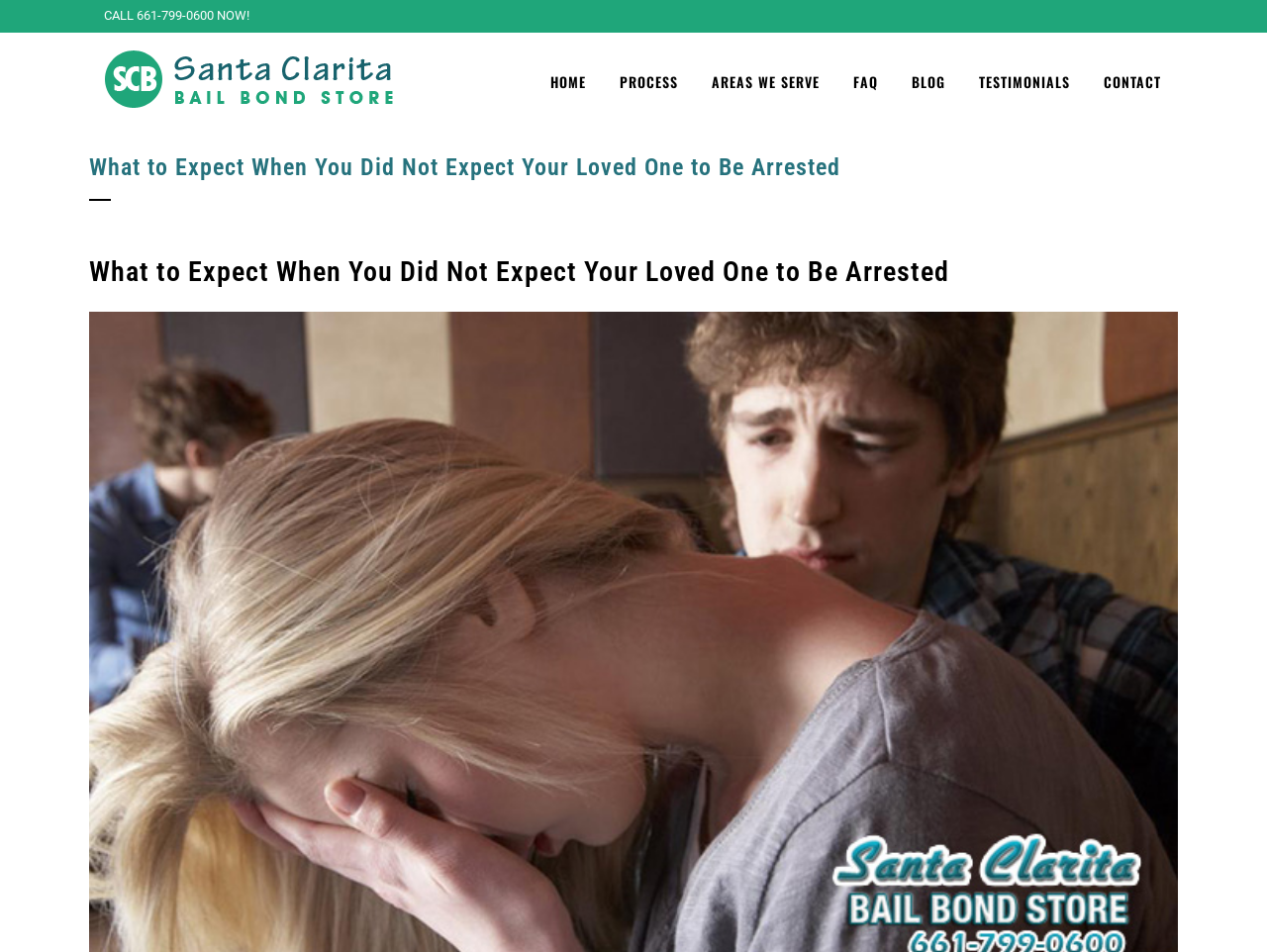Given the description Blog, predict the bounding box coordinates of the UI element. Ensure the coordinates are in the format (top-left x, top-left y, bottom-right x, bottom-right y) and all values are between 0 and 1.

[0.706, 0.034, 0.759, 0.138]